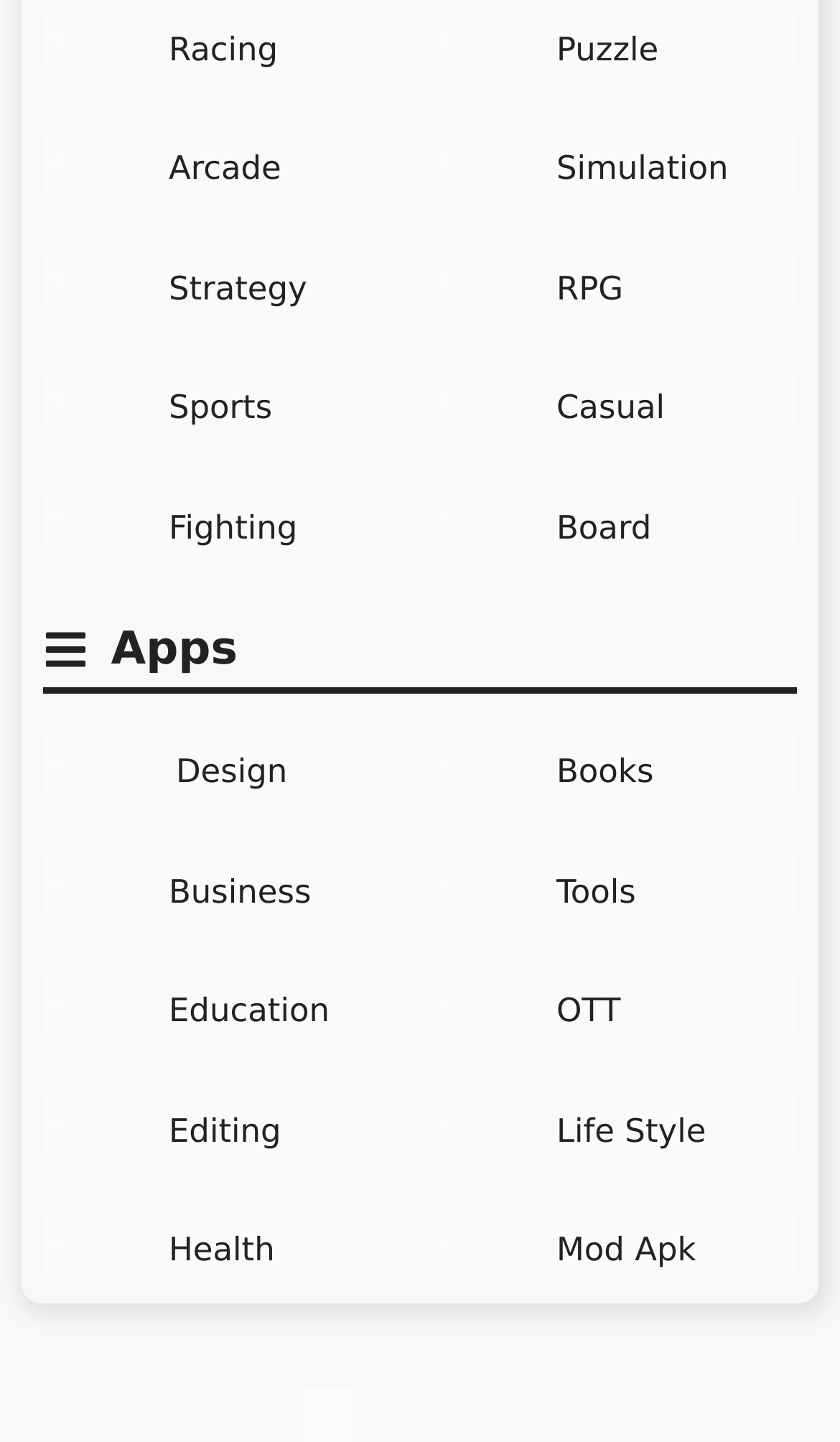Determine the bounding box coordinates of the clickable element to complete this instruction: "Submit your entry". Provide the coordinates in the format of four float numbers between 0 and 1, [left, top, right, bottom].

None